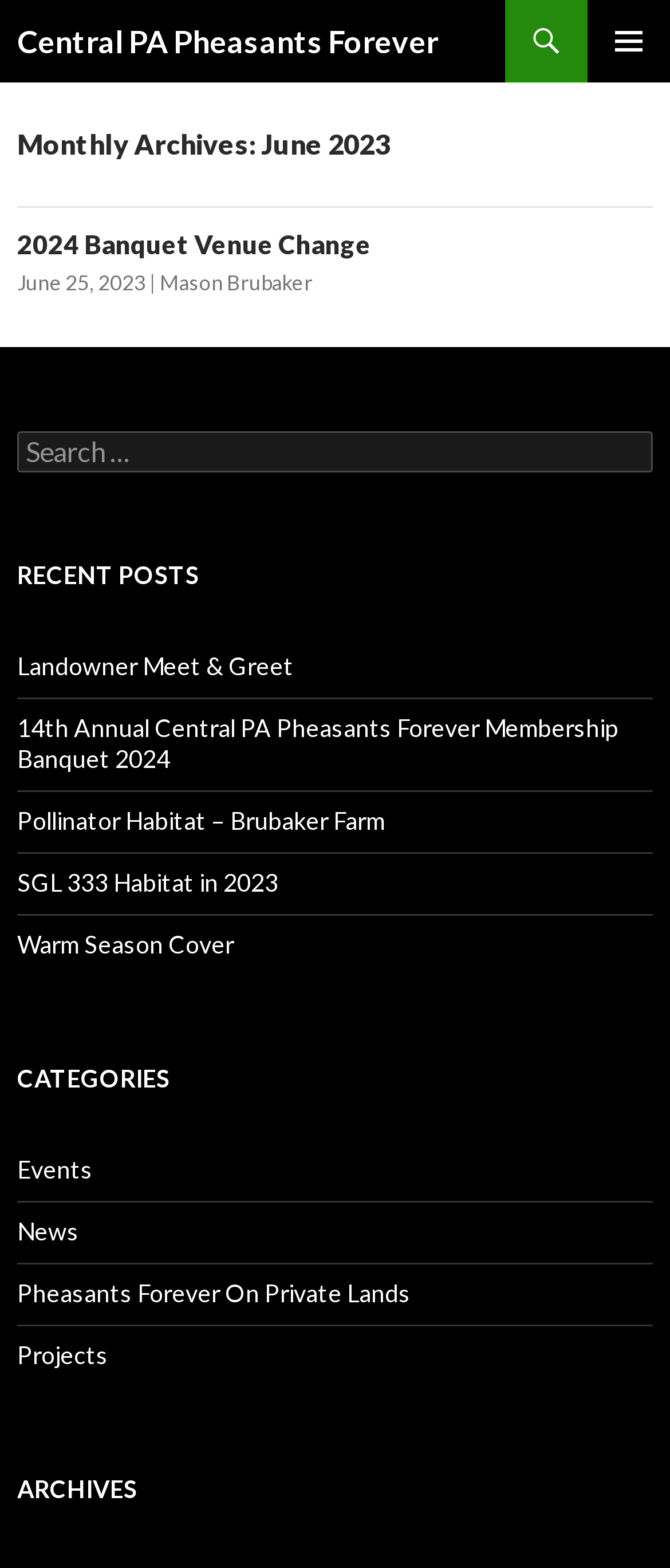Find the bounding box coordinates for the area that should be clicked to accomplish the instruction: "Explore green contact lenses".

None